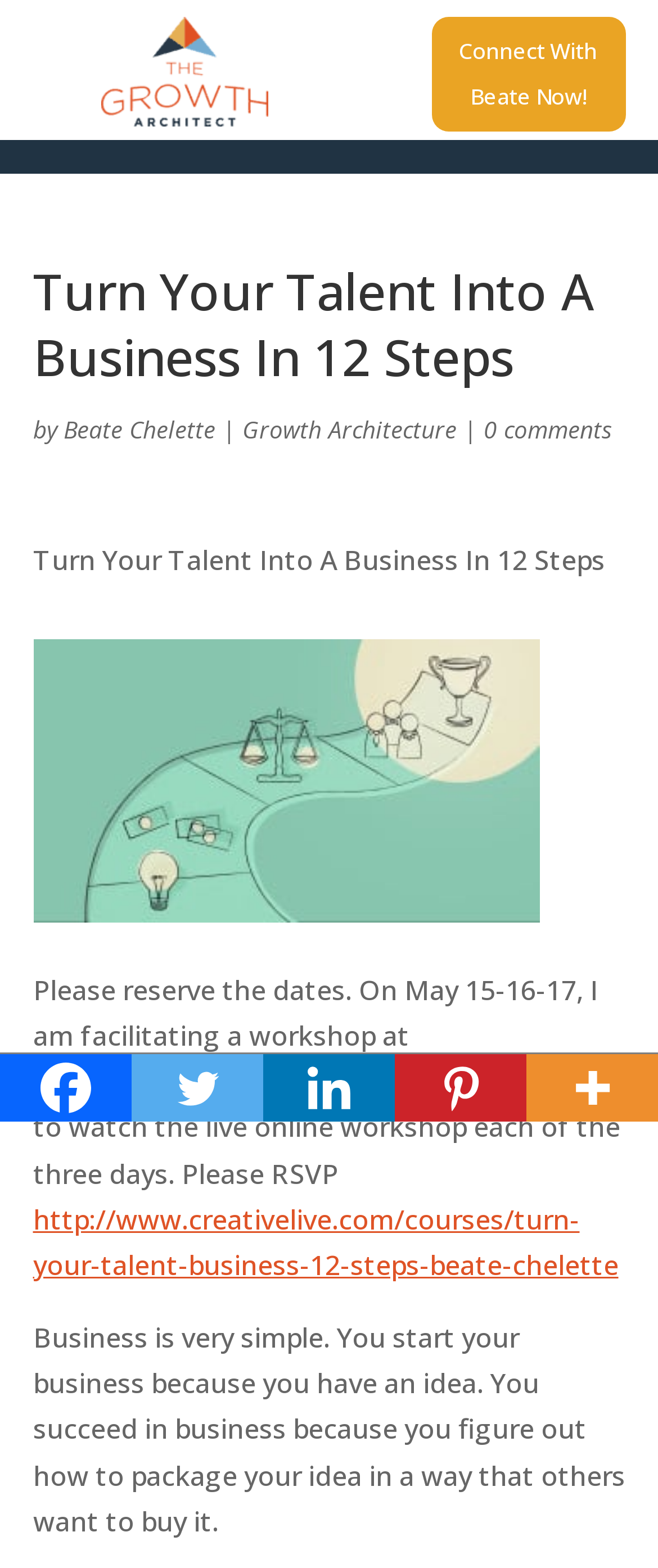Using the webpage screenshot and the element description http://www.creativelive.com/courses/turn-your-talent-business-12-steps-beate-chelette, determine the bounding box coordinates. Specify the coordinates in the format (top-left x, top-left y, bottom-right x, bottom-right y) with values ranging from 0 to 1.

[0.05, 0.766, 0.94, 0.818]